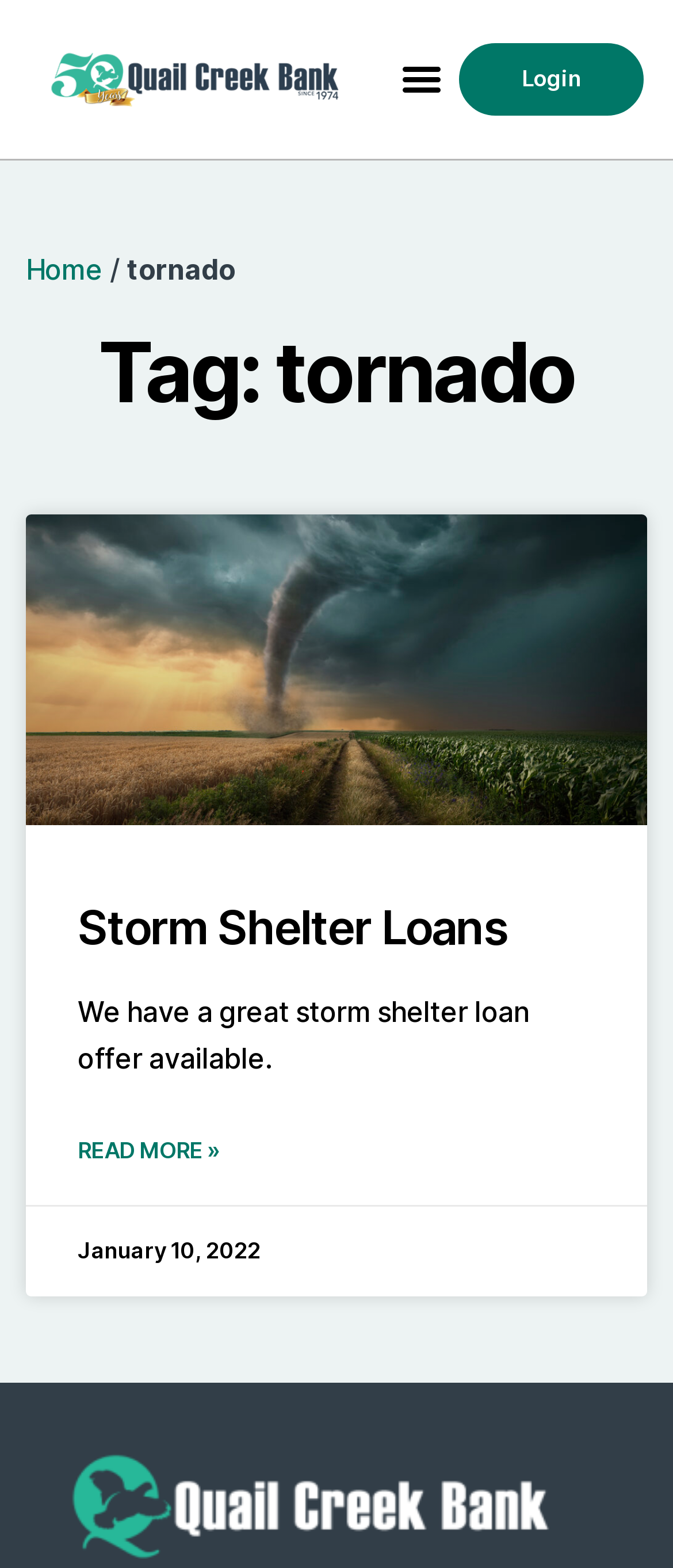Please determine the bounding box of the UI element that matches this description: parent_node: Storm Shelter Loans. The coordinates should be given as (top-left x, top-left y, bottom-right x, bottom-right y), with all values between 0 and 1.

[0.038, 0.328, 0.962, 0.526]